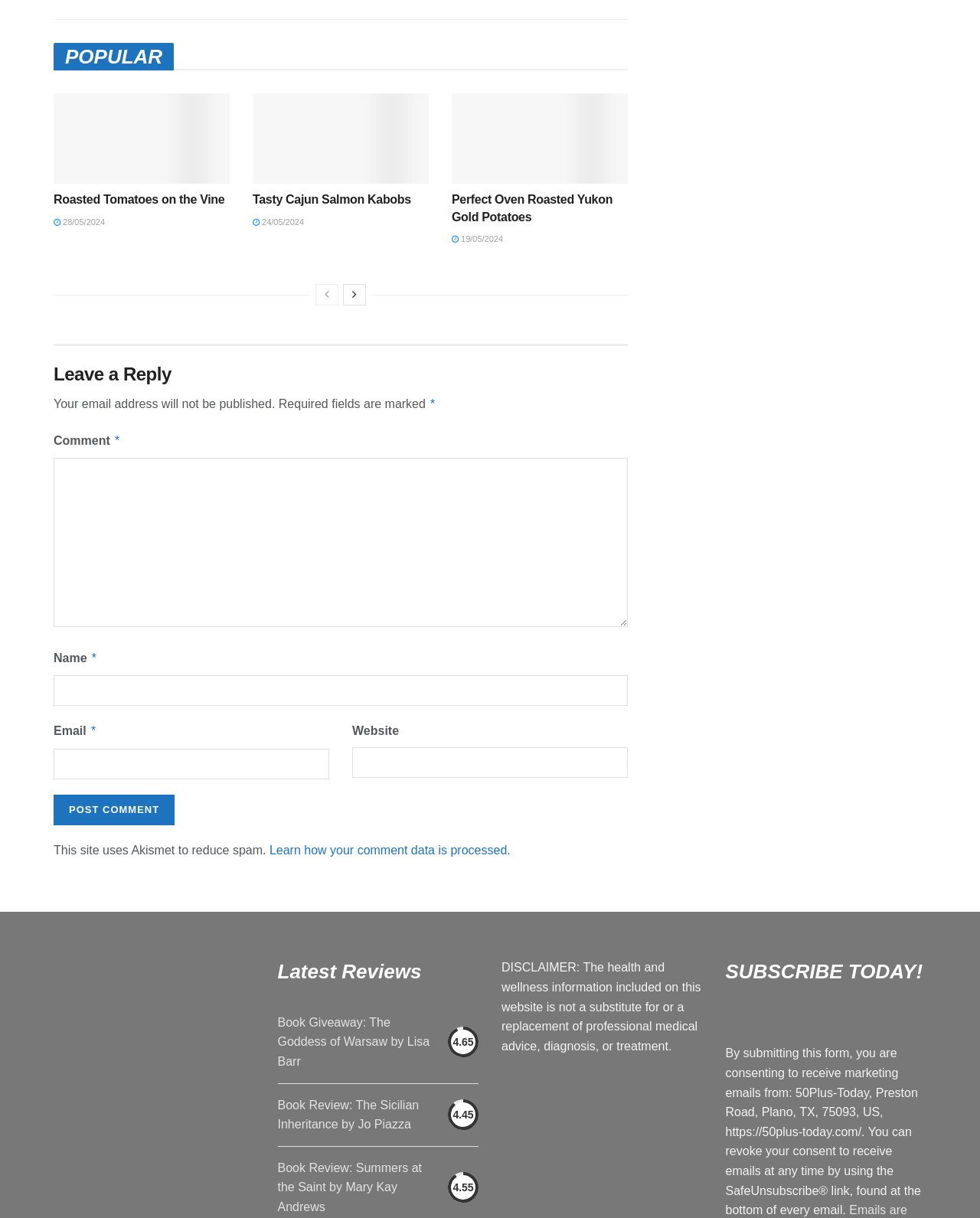Provide the bounding box coordinates of the area you need to click to execute the following instruction: "go to home page".

None